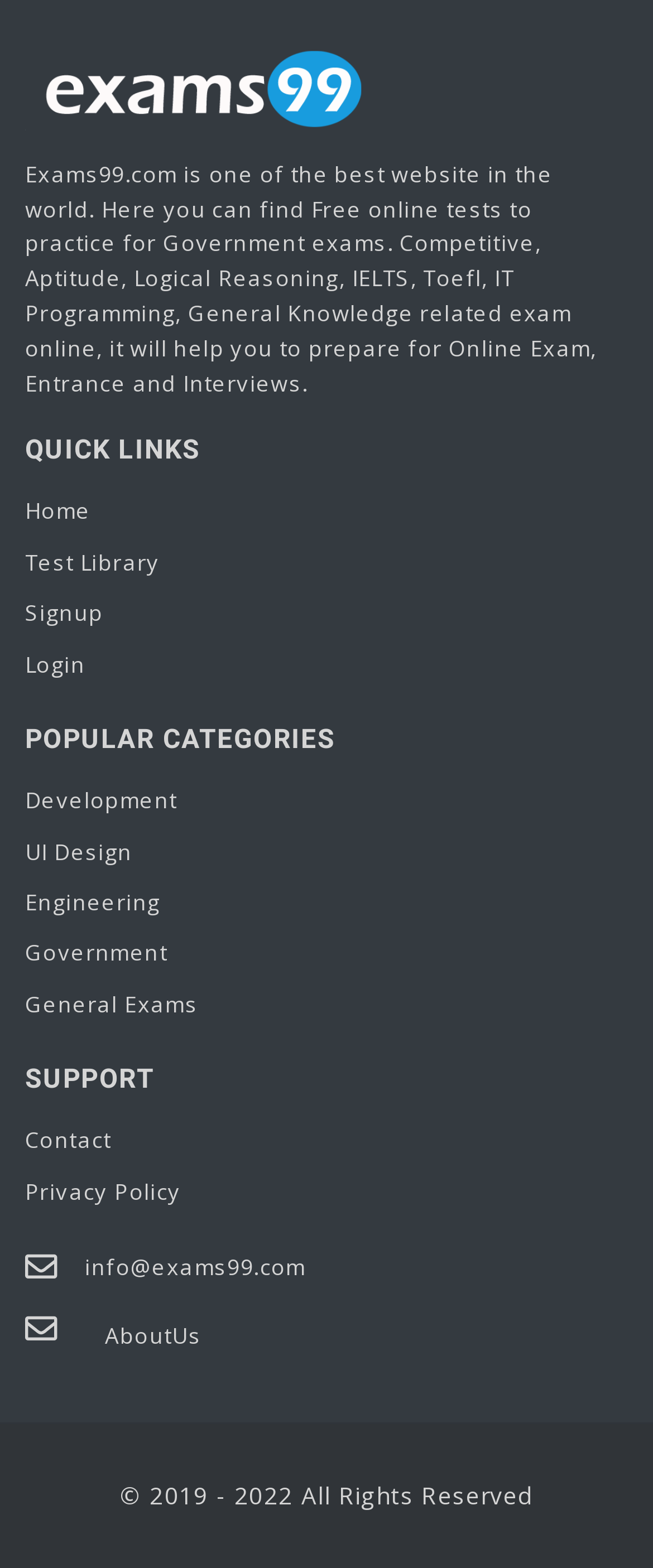Examine the screenshot and answer the question in as much detail as possible: What type of exams can be practiced on this website?

The static text description on the webpage mentions that the website provides free online tests to practice for Government exams, along with other types of exams such as Competitive, Aptitude, Logical Reasoning, IELTS, Toefl, IT Programming, and General Knowledge related exams.